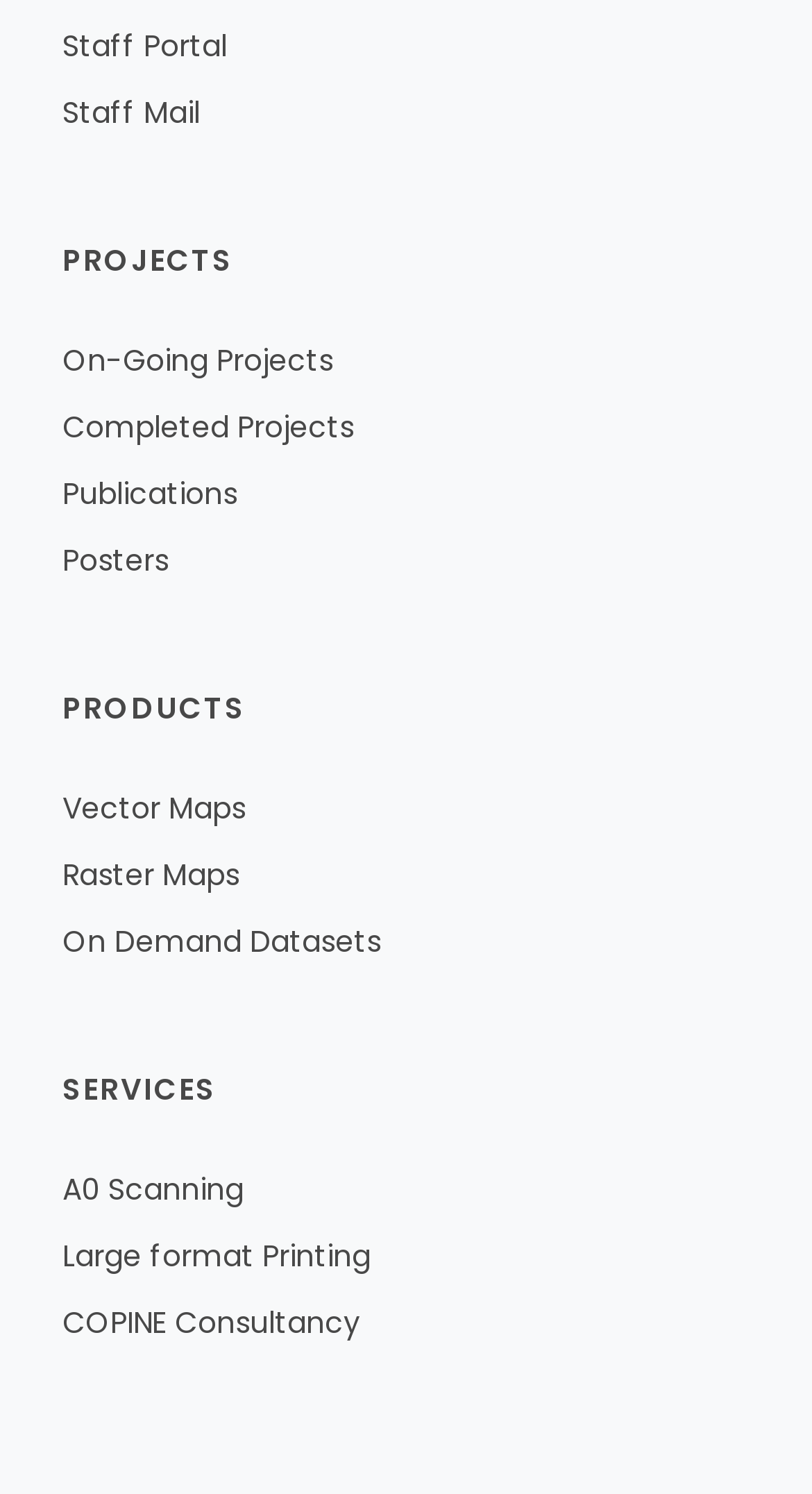Identify the bounding box coordinates for the UI element described as: "On Demand Datasets". The coordinates should be provided as four floats between 0 and 1: [left, top, right, bottom].

[0.077, 0.616, 0.469, 0.644]